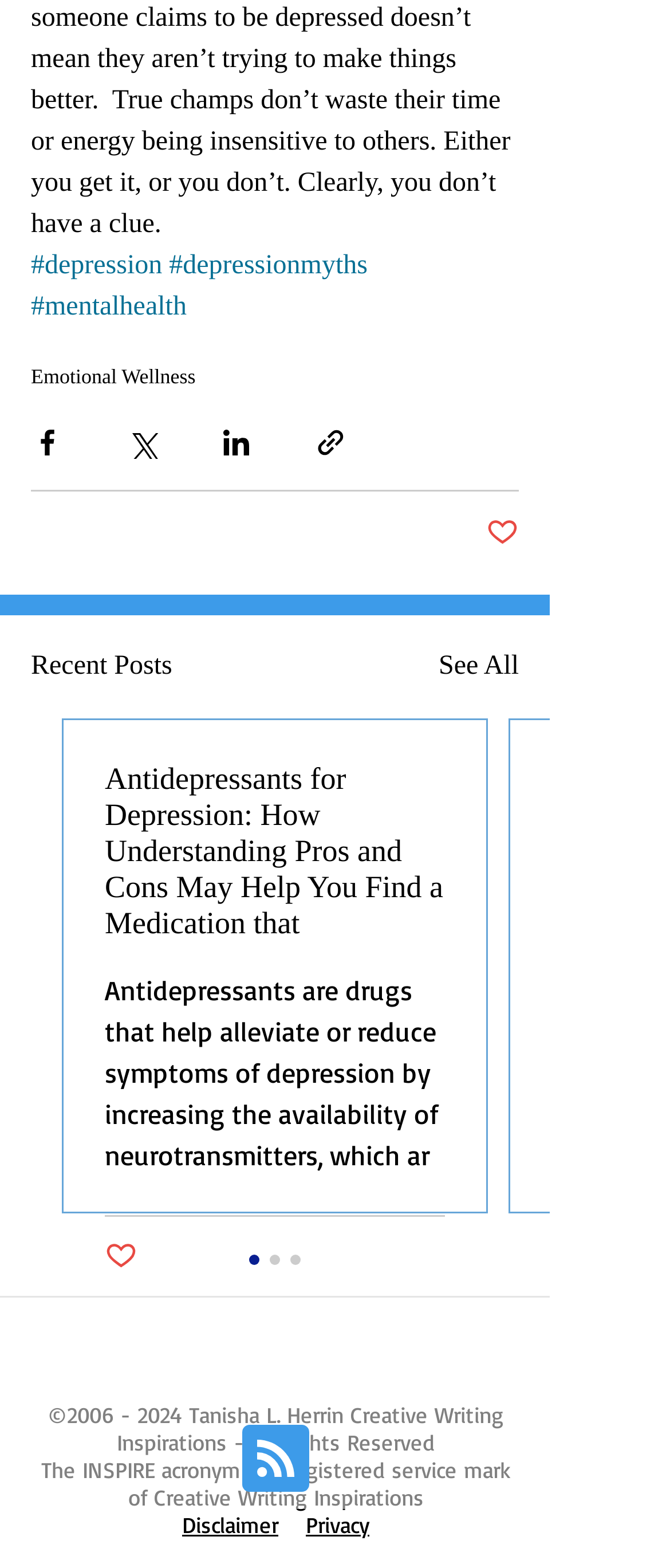Look at the image and answer the question in detail:
How many recent posts are displayed on the webpage?

I examined the 'Recent Posts' section and found only one article displayed, which suggests that only one recent post is displayed on the webpage.